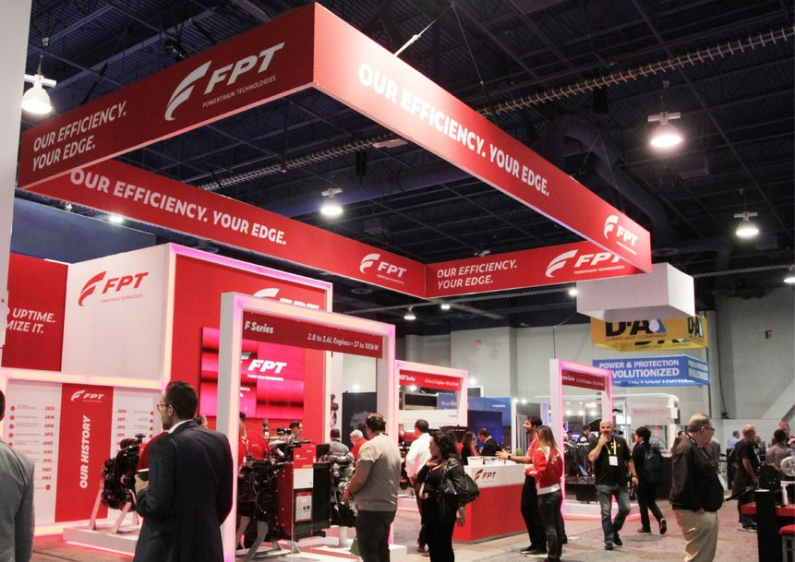Analyze the image and describe all key details you can observe.

The image showcases the vibrant exhibition booth of FPT Industrial at CONEXPO CON/AGG 2023, highlighting their commitment to efficiency and innovation in construction equipment solutions. The booth features prominent signage that emphasizes the tagline "OUR EFFICIENCY. YOUR EDGE," setting a professional tone for visitors. 

Visitors can be seen engaging with the display, which includes a range of FPT engines designed for high performance and reliability. The booth effectively showcases the company’s latest developments, drawing attention to its Tier 4 Final and Stage V engine offerings that align with sustainability goals. The brightly lit space, combined with sleek, modern design elements, enhances the overall atmosphere of innovation and cutting-edge technology, making it a focal point at the largest construction show in North America.